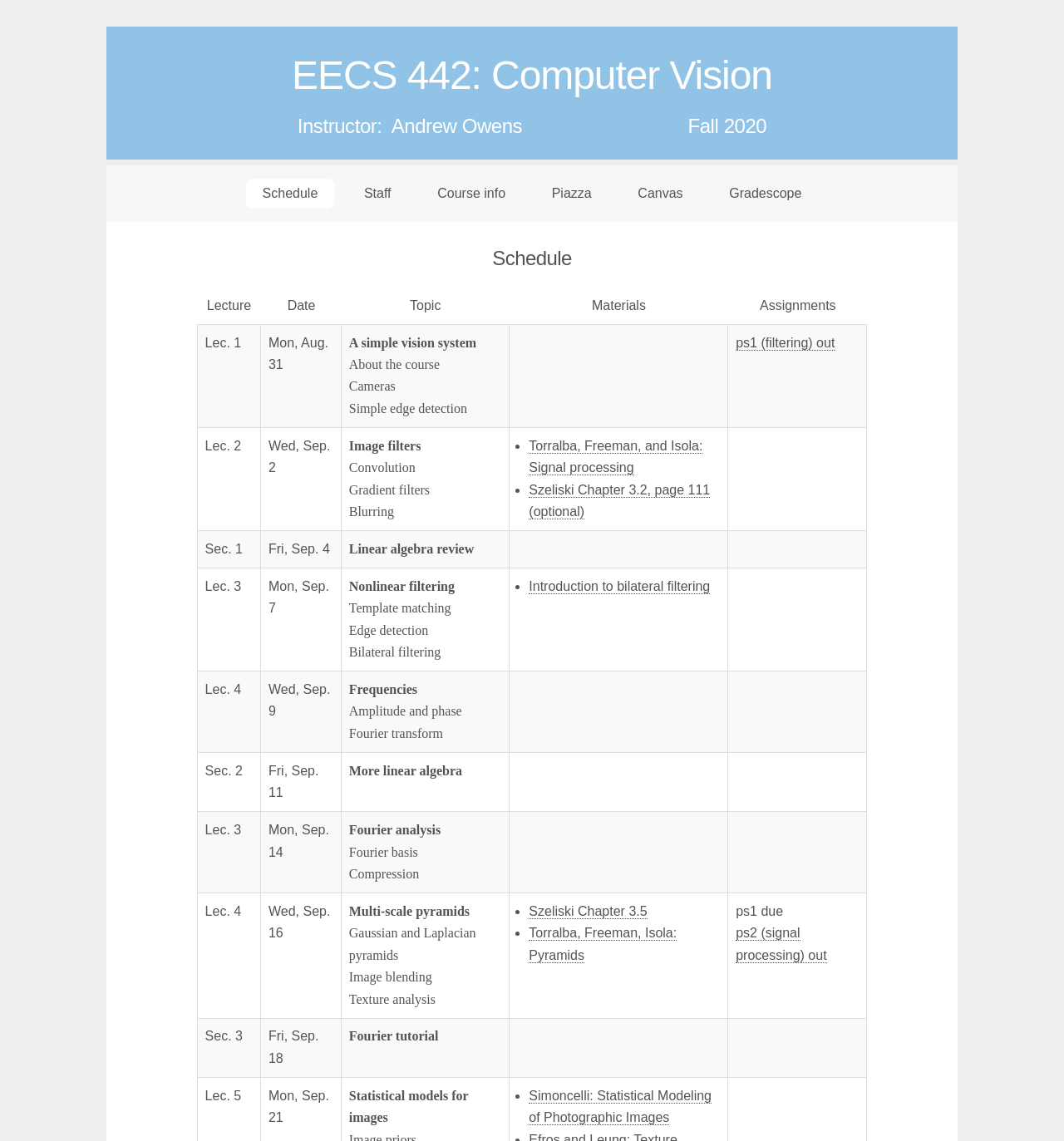Identify and extract the heading text of the webpage.

EECS 442: Computer Vision